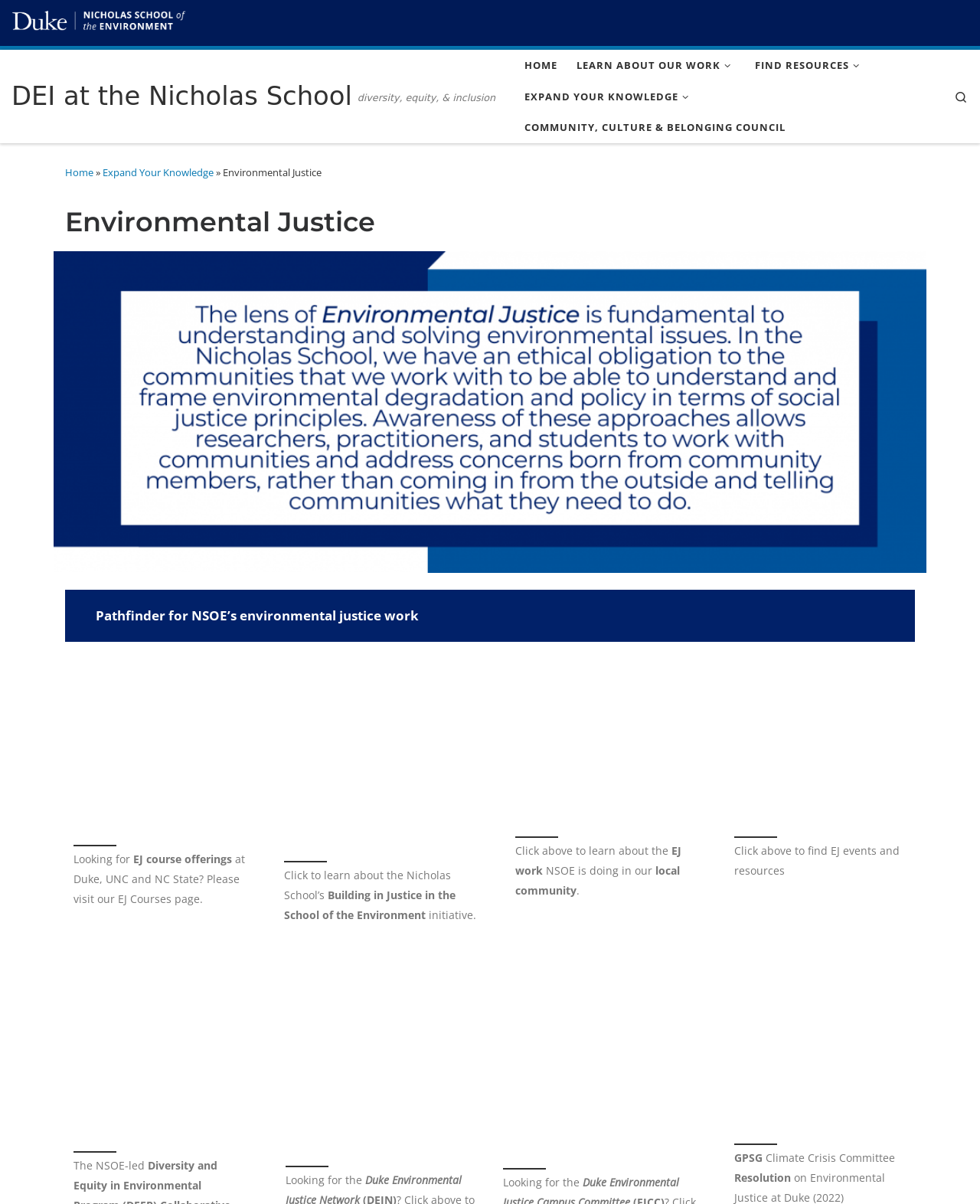Generate a thorough caption that explains the contents of the webpage.

The webpage is about Environmental Justice at the Nicholas School of the Environment. At the top, there is a navigation menu with links to "HOME", "LEARN ABOUT OUR WORK", "FIND RESOURCES", "EXPAND YOUR KNOWLEDGE", and "COMMUNITY, CULTURE & BELONGING COUNCIL". Below the menu, there is a search bar on the right side.

The main content of the page is divided into sections. The first section has a heading "Environmental Justice" and a brief description of what environmental justice means in the context of the Nicholas School. Below the description, there is a large image that takes up most of the width of the page.

The next section has three columns of images with links to learn more about environmental justice work in the local community, the Nicholas School's Building in Justice initiative, and environmental justice course offerings. Each image has a caption below it.

Following this section, there are several figures with links to learn more about specific environmental justice initiatives, such as the Diversity and Equity in Environmental Program (DEEP) Collaborative, the Duke Environmental Justice Network (DEJN), the Duke Environmental Justice Campus Committee (EJCC), and the GPSG Climate Crisis Committee Resolution on Environmental Justice at Duke. Each figure has a caption below it.

Throughout the page, there are several links to learn more about environmental justice and related initiatives, as well as images and figures that provide visual context to the text.